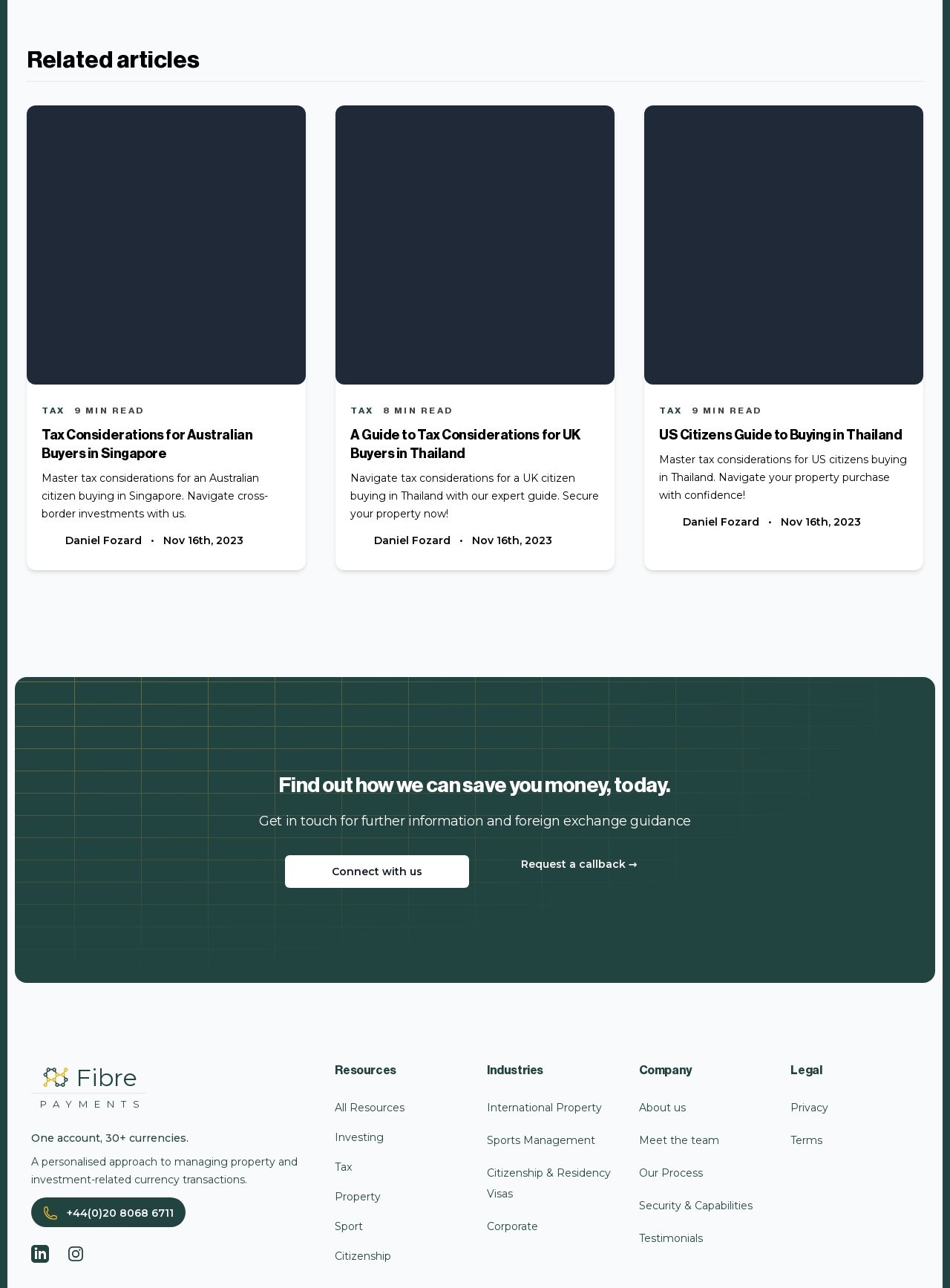Locate and provide the bounding box coordinates for the HTML element that matches this description: "Our Process".

[0.672, 0.905, 0.74, 0.916]